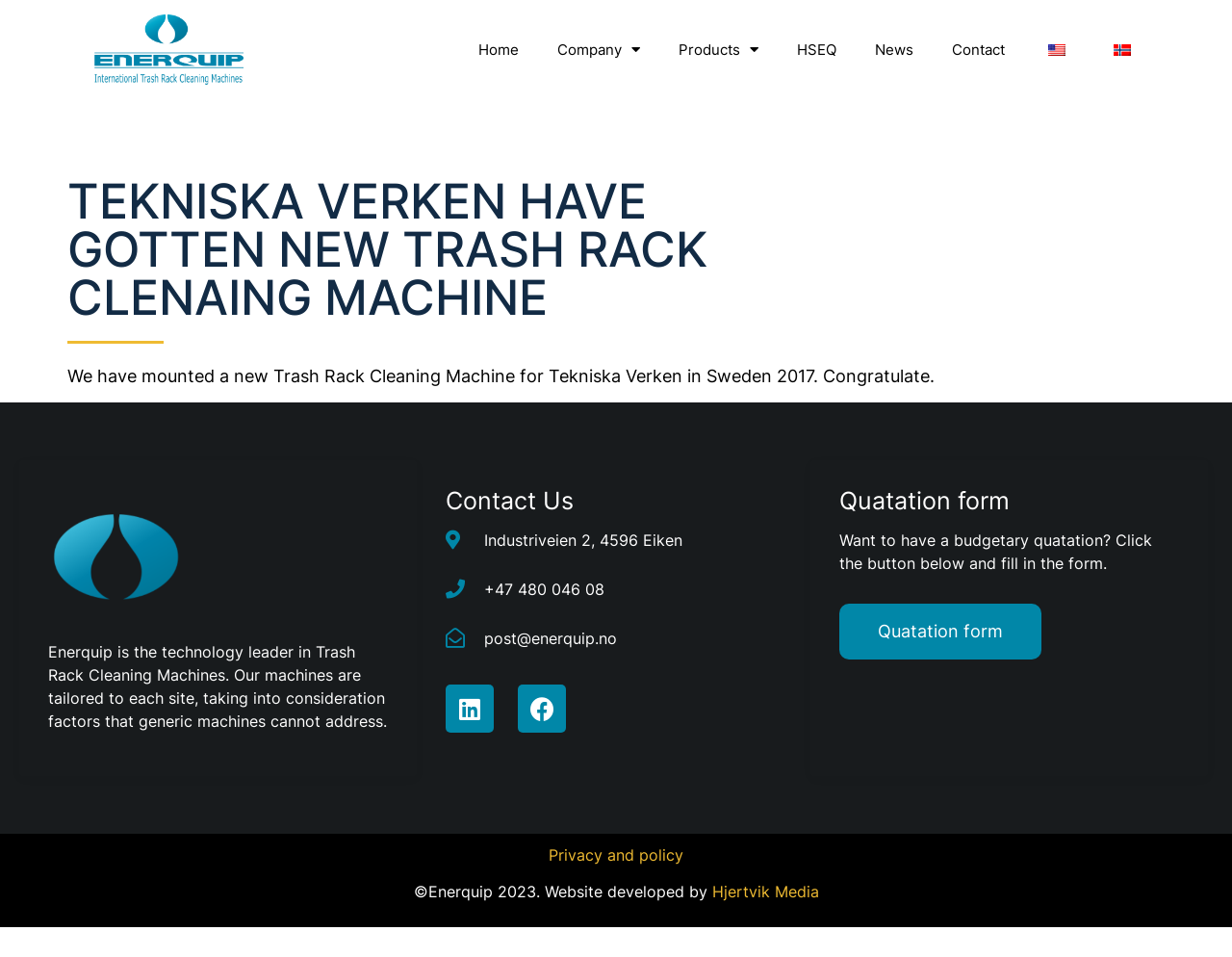From the image, can you give a detailed response to the question below:
What is the address of Enerquip?

The address can be found in the StaticText element with the text 'Industriveien 2, 4596 Eiken' which is located below the 'Contact Us' heading.